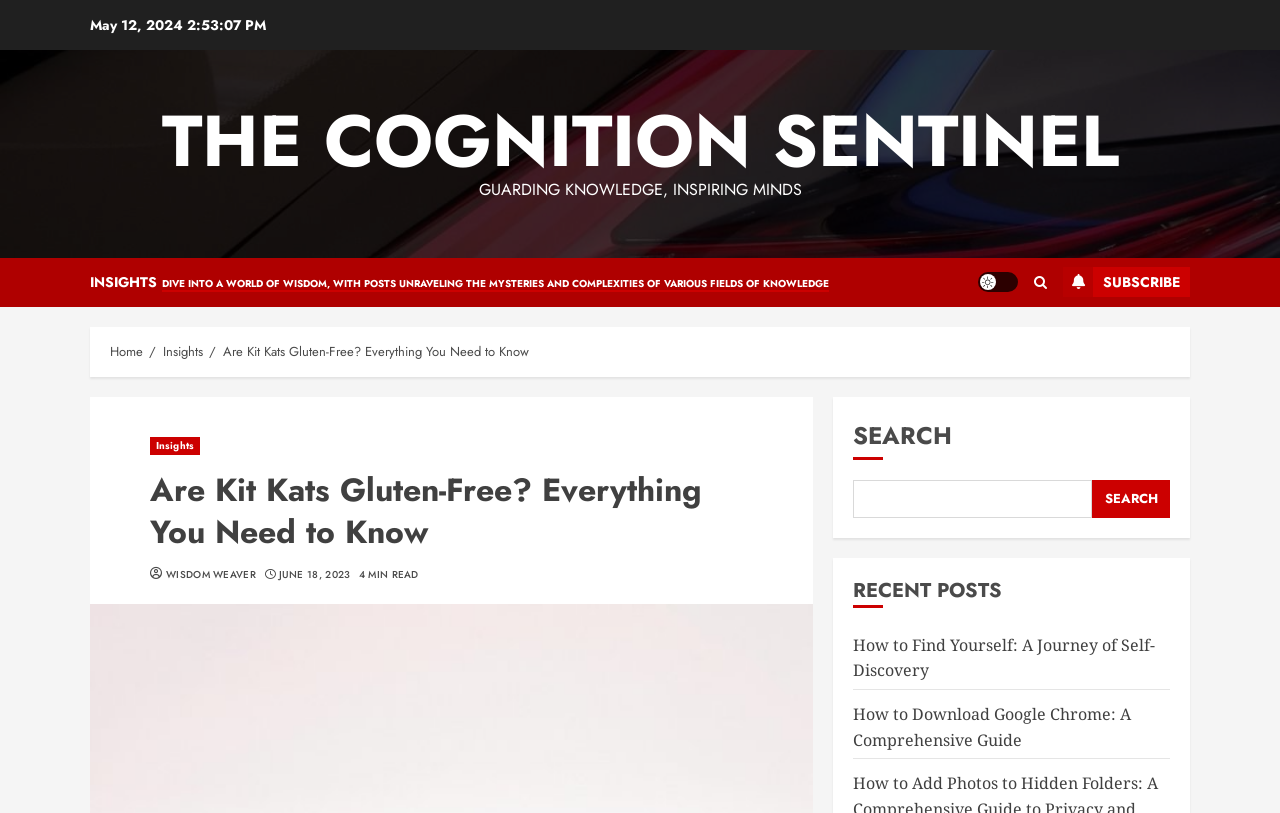What is the title of the recent post below the current article?
Analyze the screenshot and provide a detailed answer to the question.

The recent posts section is located below the current article. The title of the first recent post is 'How to Find Yourself: A Journey of Self-Discovery'.